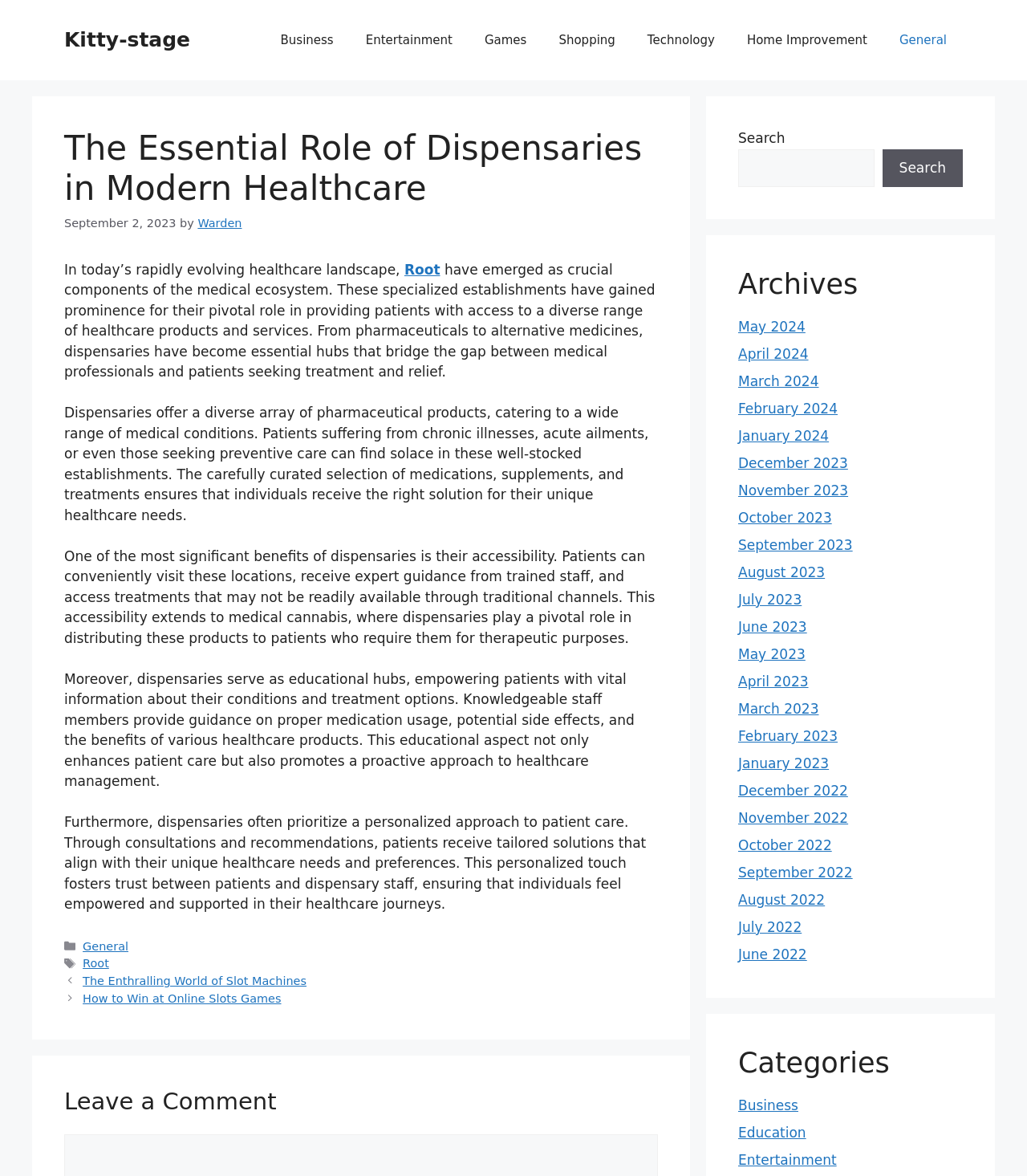Can you locate the main headline on this webpage and provide its text content?

The Essential Role of Dispensaries in Modern Healthcare